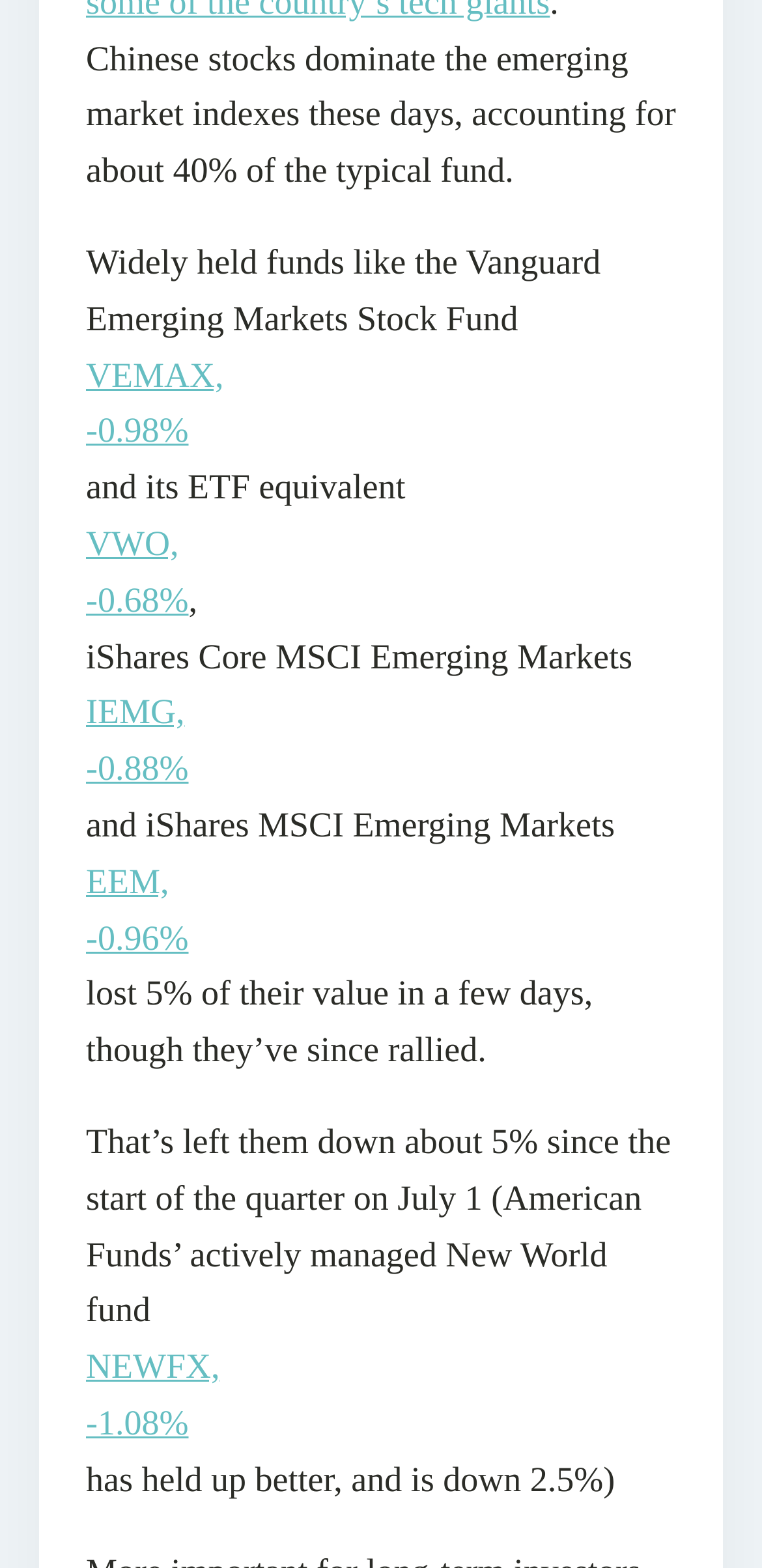What is the name of the first fund mentioned?
Based on the screenshot, respond with a single word or phrase.

Vanguard Emerging Markets Stock Fund